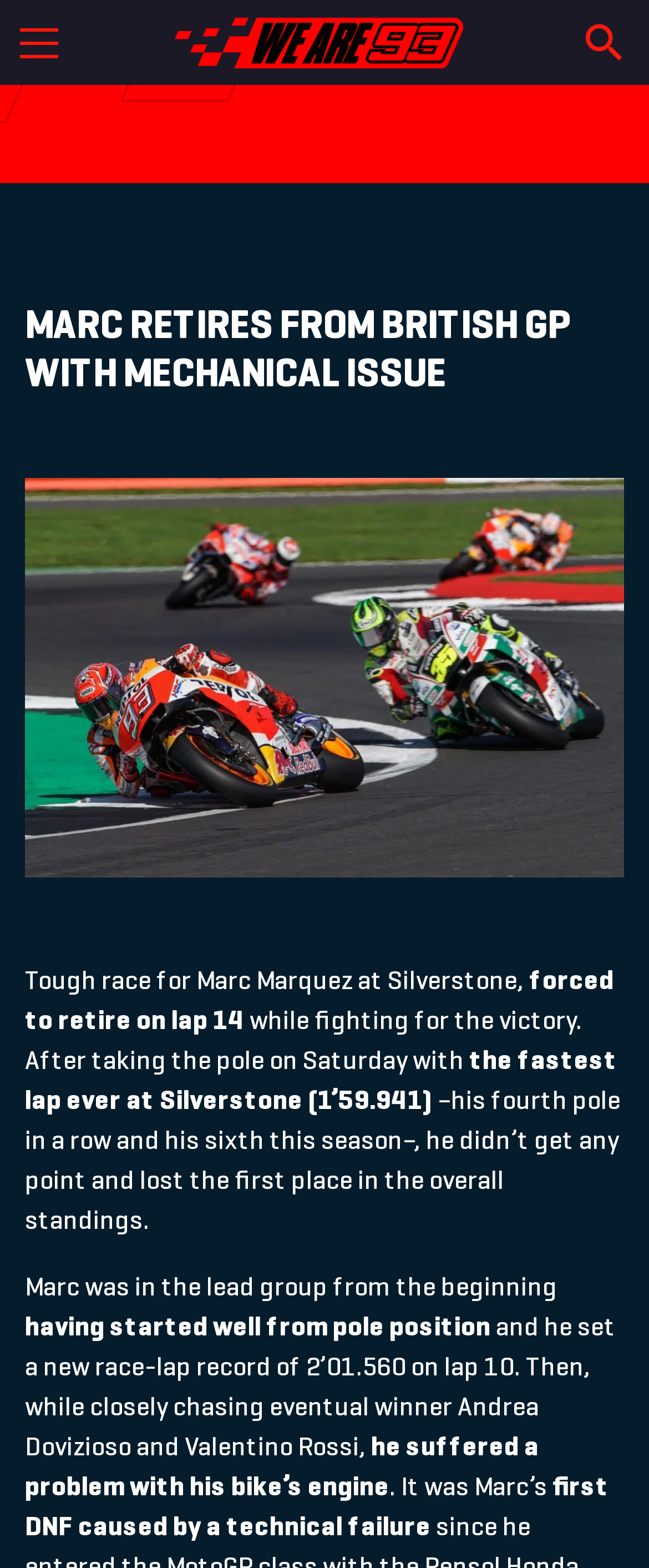Find the bounding box of the UI element described as follows: "aria-label="Toggle navigation"".

[0.0, 0.0, 0.121, 0.055]